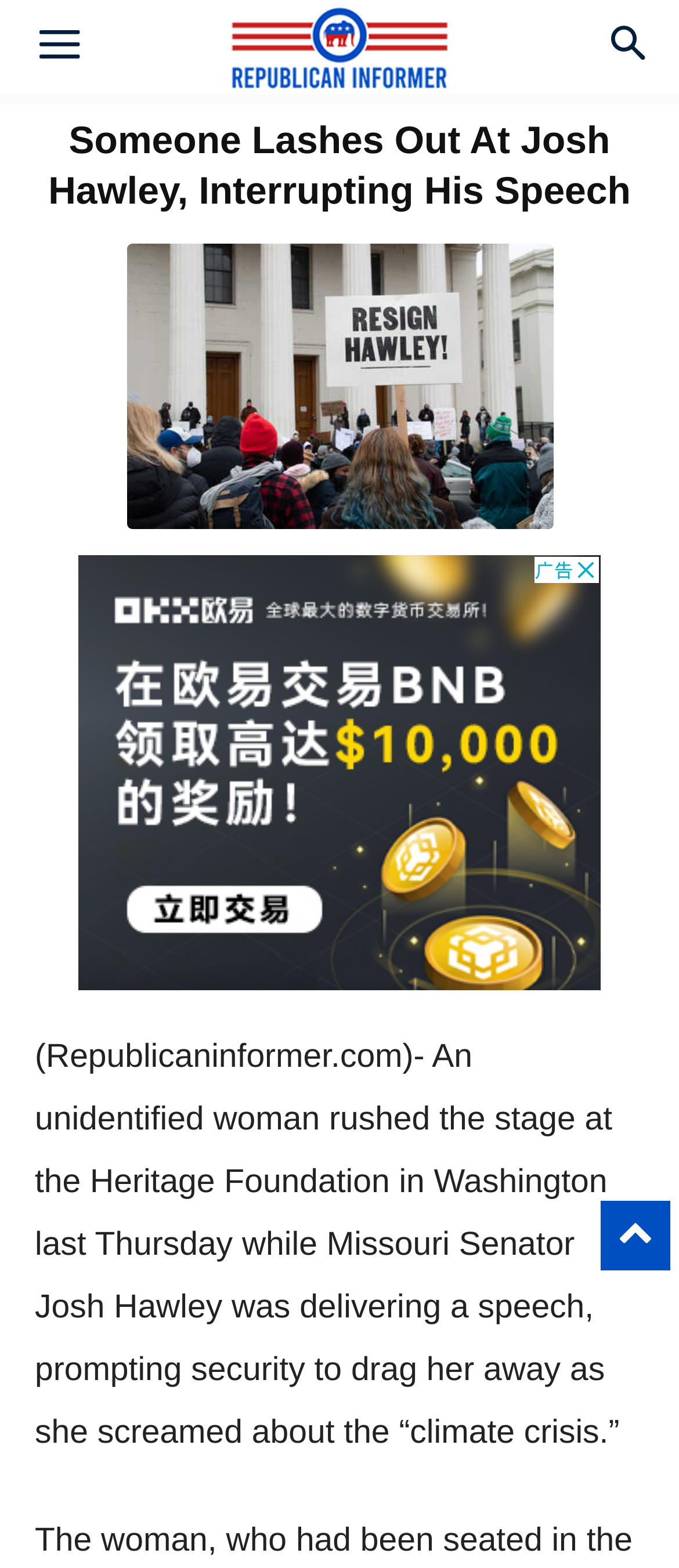Please analyze the image and give a detailed answer to the question:
What is the role of Josh Hawley?

Based on the webpage content, Josh Hawley is referred to as the Missouri Senator, indicating his role.